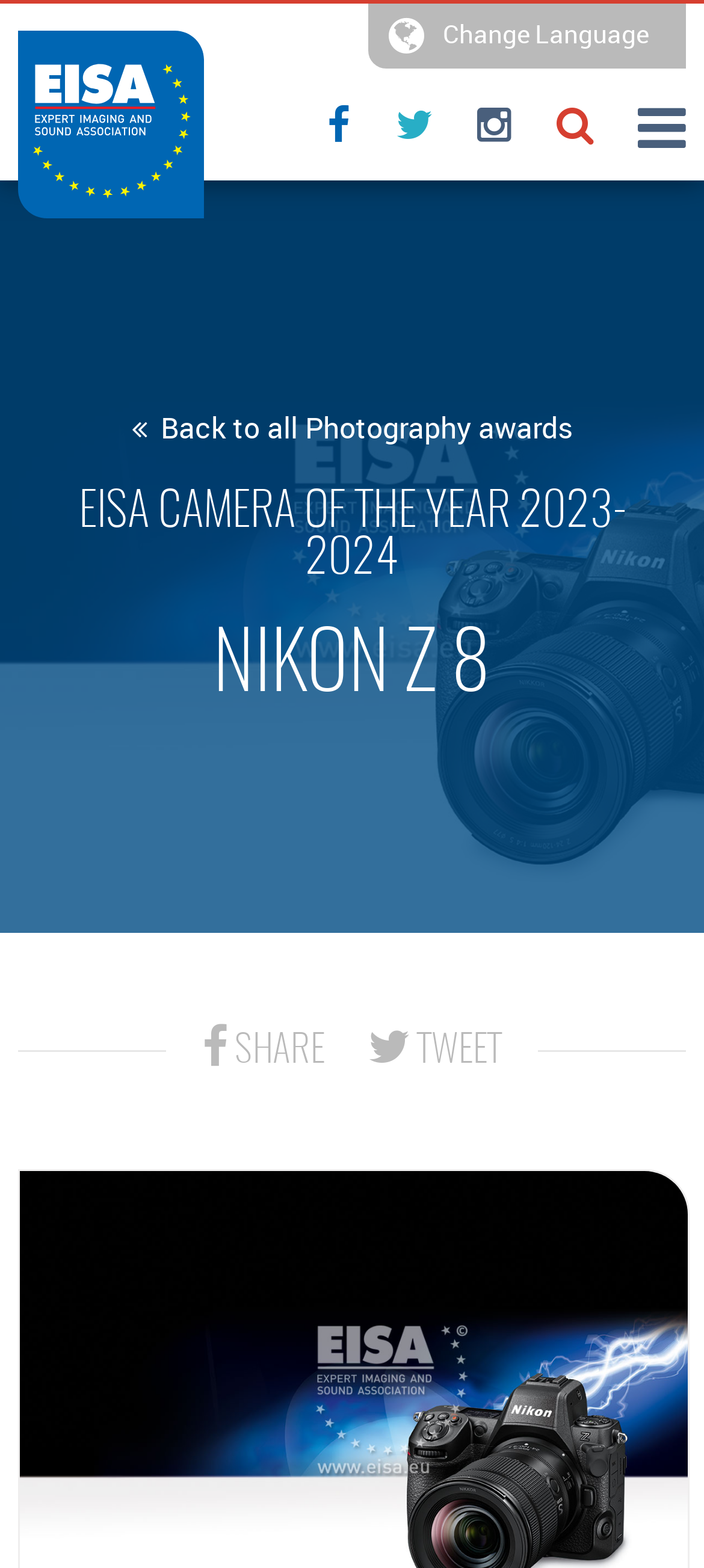How many language options are available on the webpage?
Please interpret the details in the image and answer the question thoroughly.

The question can be answered by counting the number of language links available on the webpage. These links are located below the search bar and are represented by country codes and language names. There are 15 such links, indicating 15 language options available on the webpage.